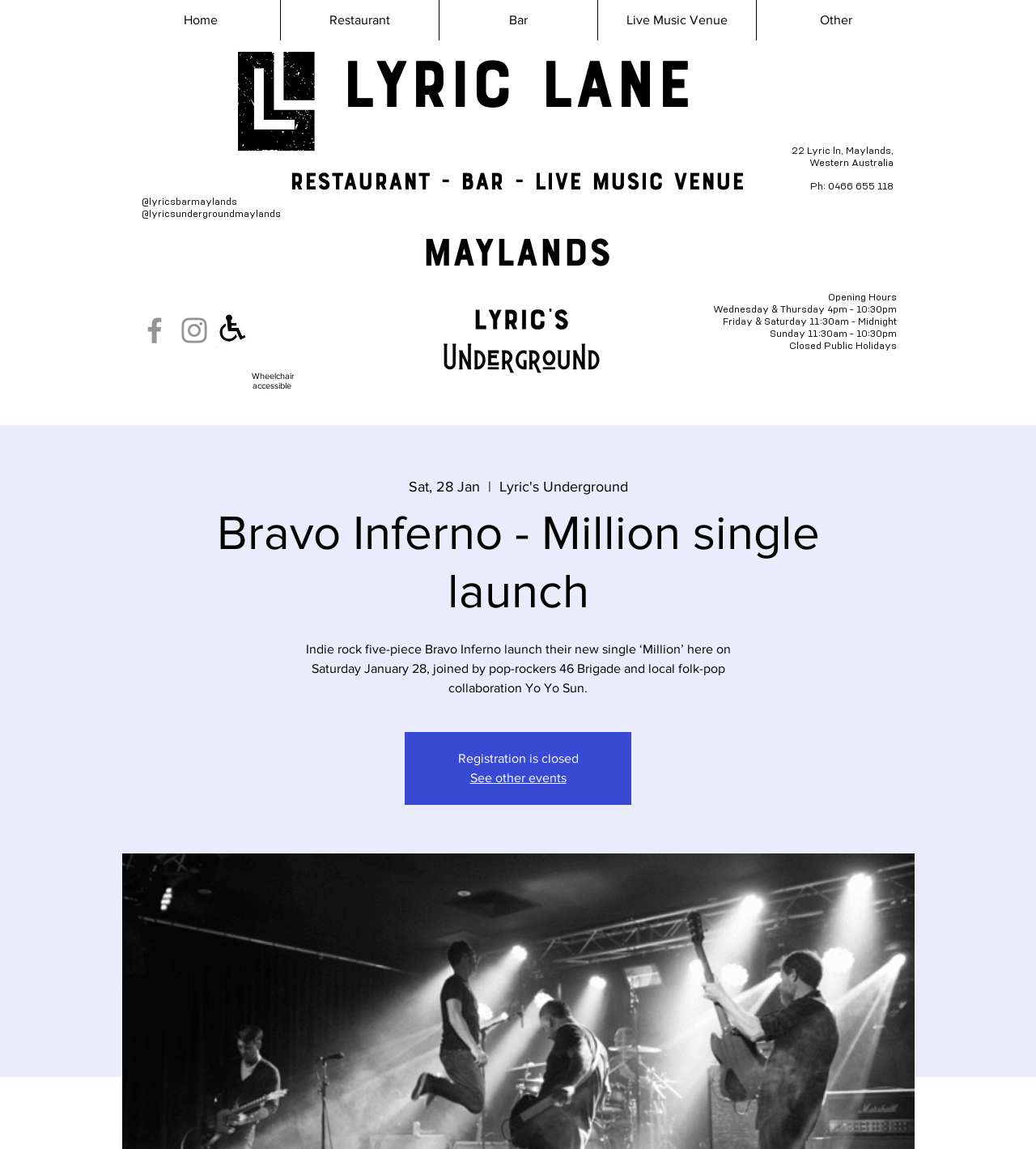Please specify the bounding box coordinates of the element that should be clicked to execute the given instruction: 'Click Home'. Ensure the coordinates are four float numbers between 0 and 1, expressed as [left, top, right, bottom].

[0.117, 0.0, 0.27, 0.035]